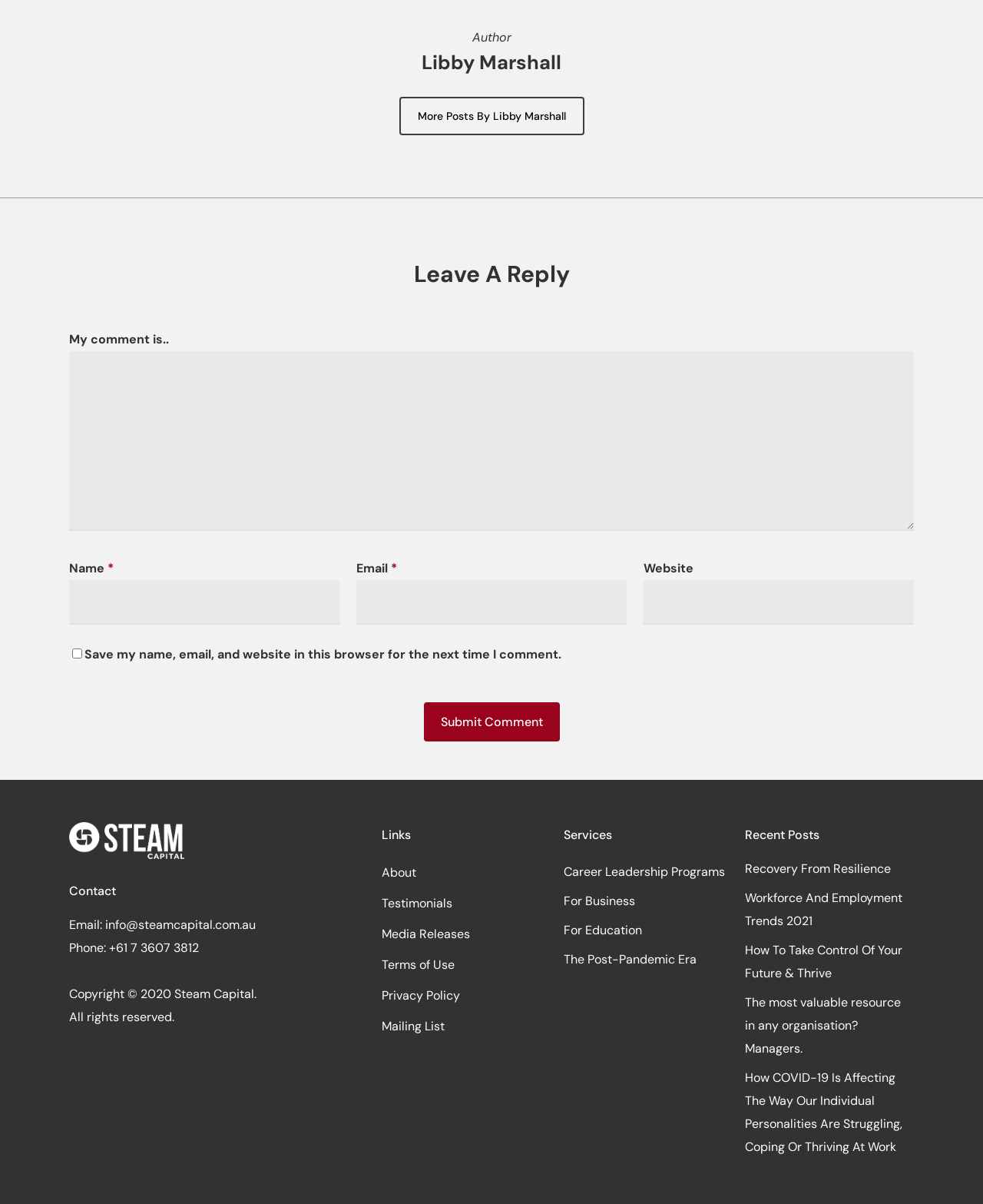Predict the bounding box for the UI component with the following description: "Testimonials".

[0.388, 0.743, 0.46, 0.757]